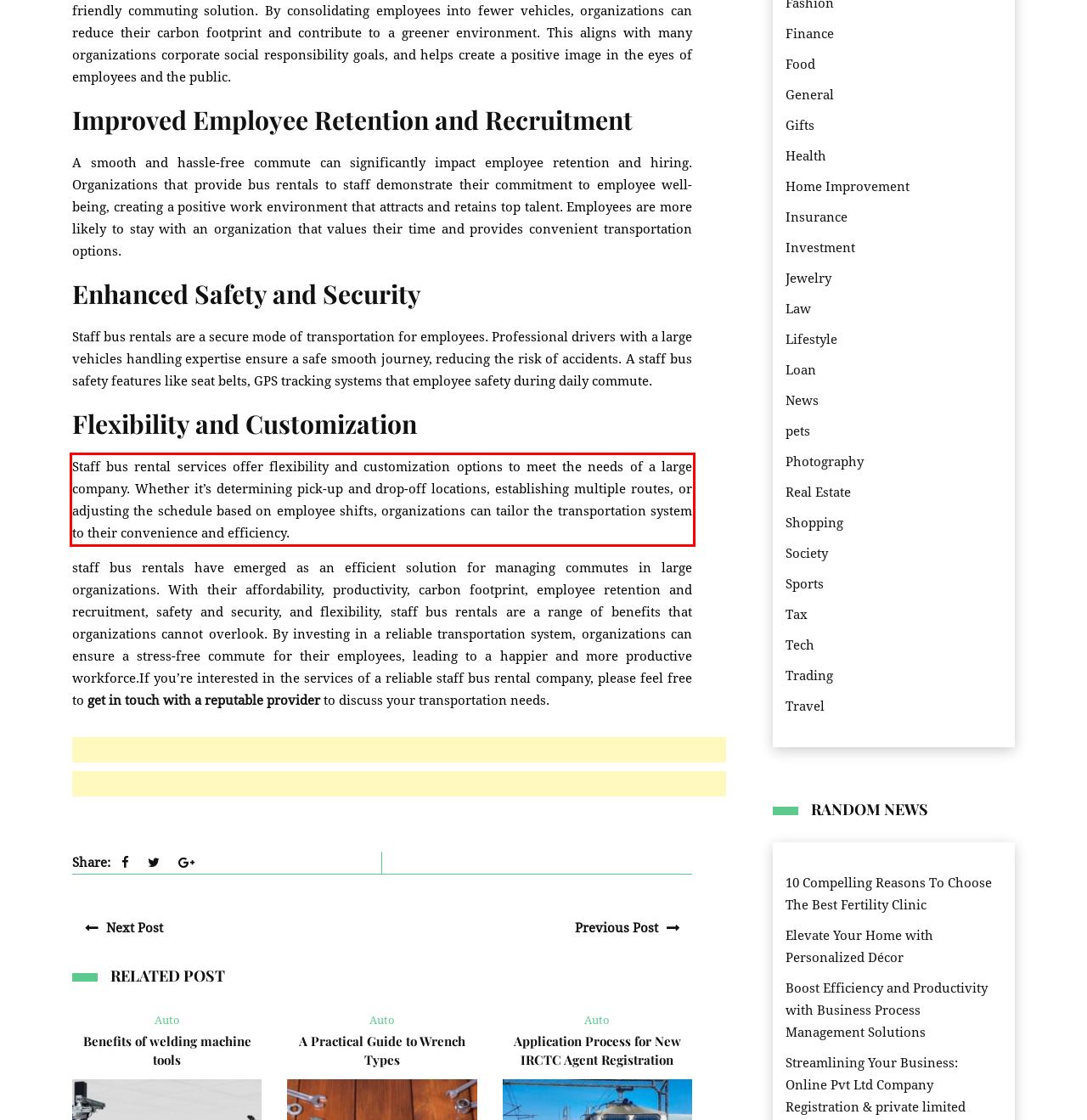From the given screenshot of a webpage, identify the red bounding box and extract the text content within it.

Staff bus rental services offer flexibility and customization options to meet the needs of a large company. Whether it’s determining pick-up and drop-off locations, establishing multiple routes, or adjusting the schedule based on employee shifts, organizations can tailor the transportation system to their convenience and efficiency.